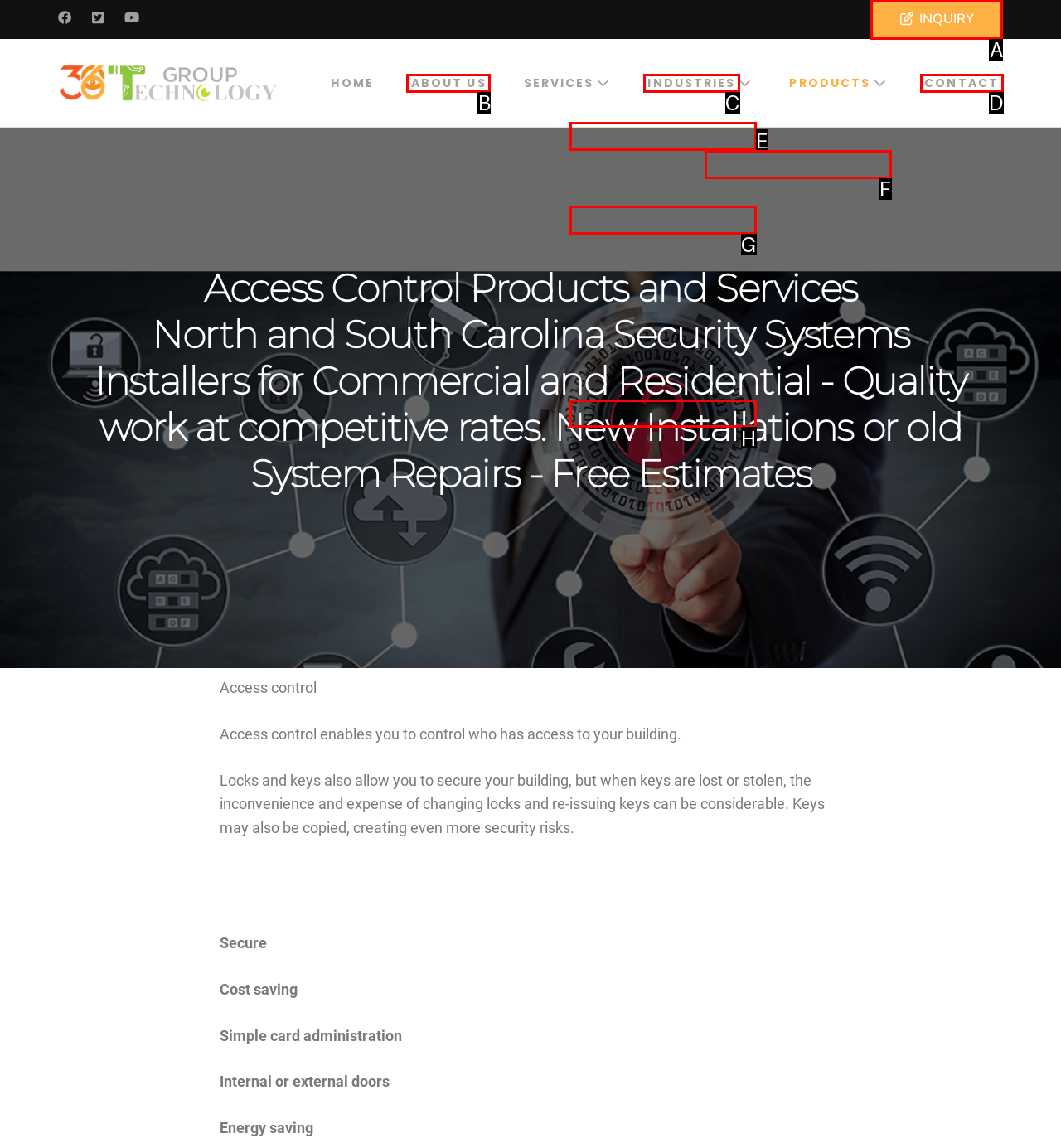What option should I click on to execute the task: Click on the 'INQUIRY' link? Give the letter from the available choices.

A